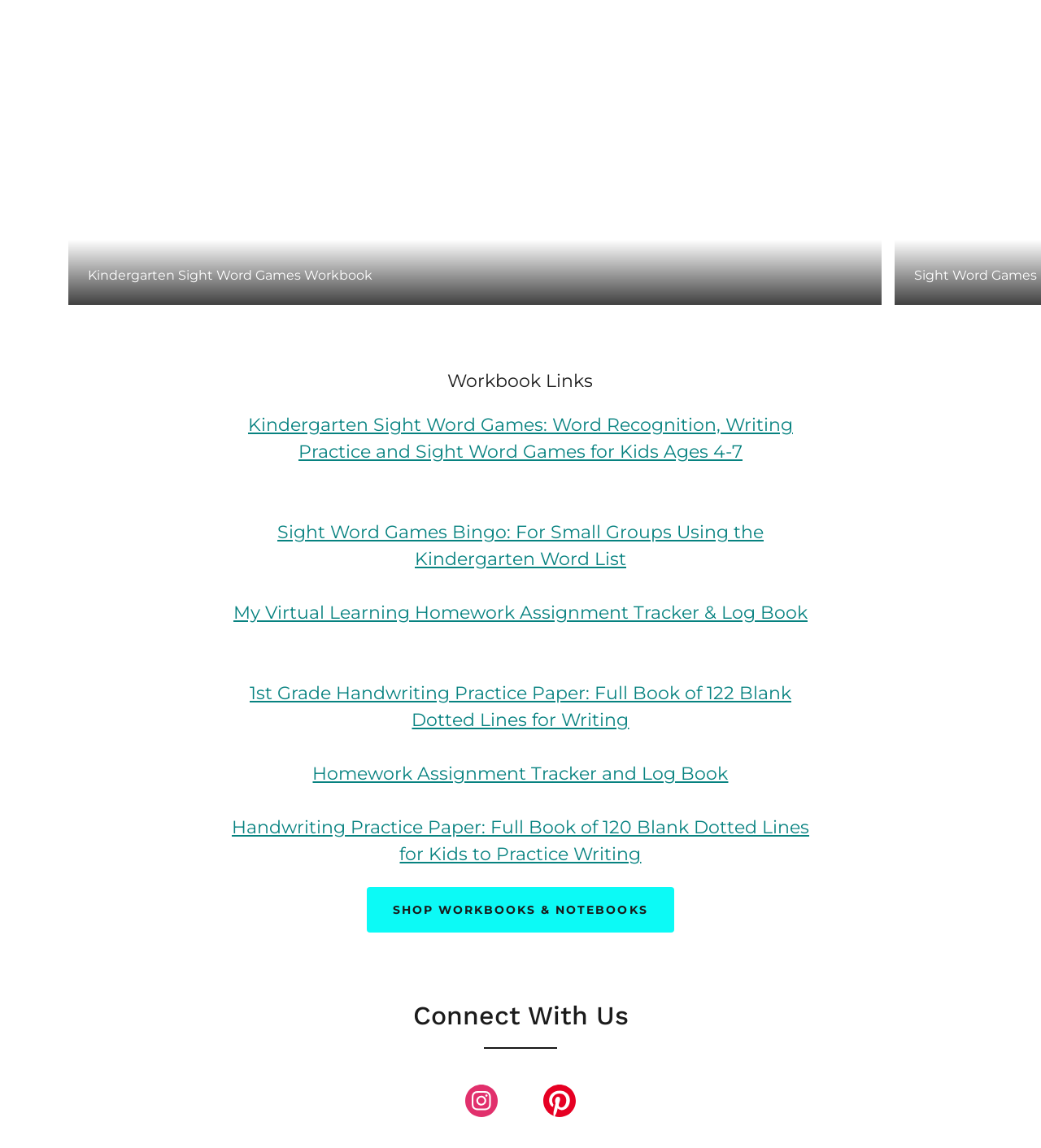How many social media links are there?
Using the visual information, reply with a single word or short phrase.

2